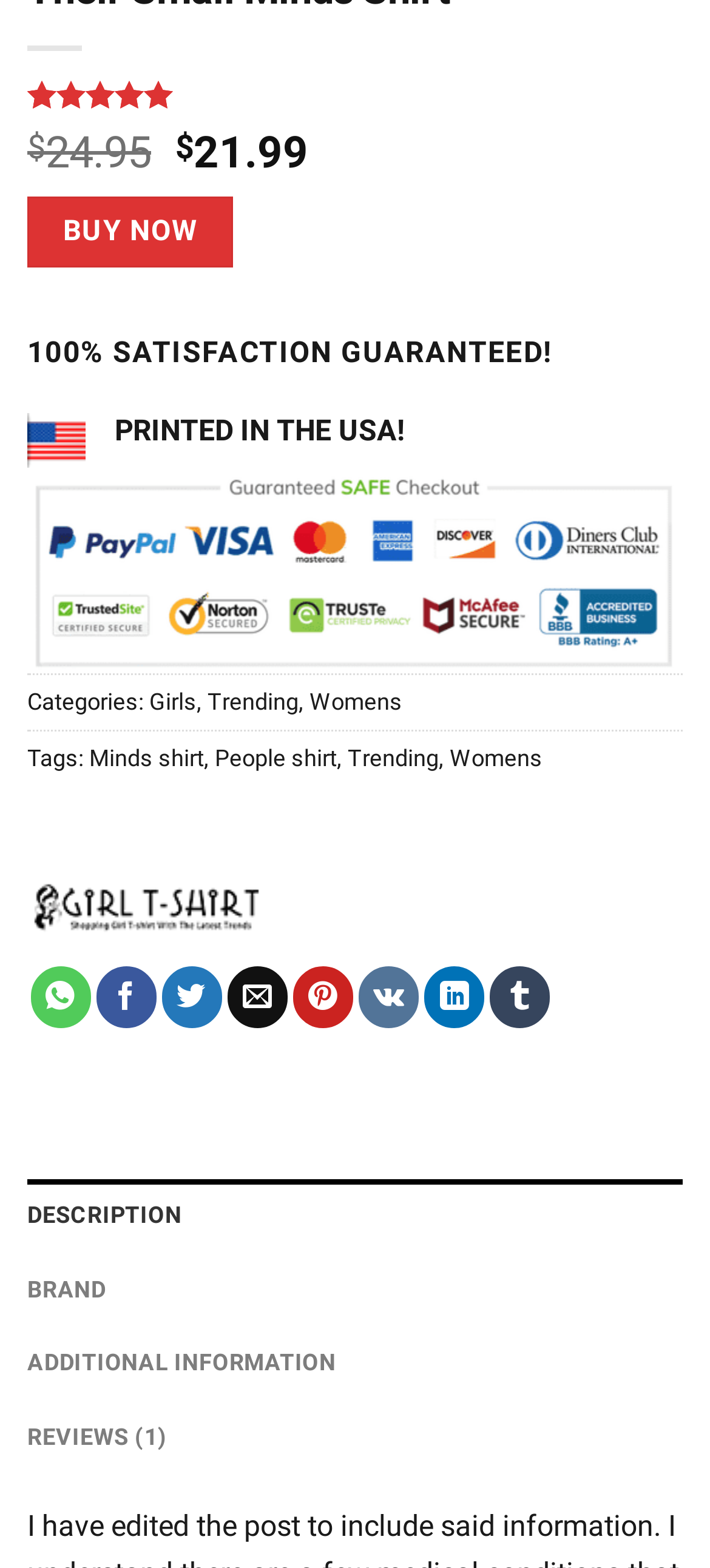Please locate the bounding box coordinates of the element that needs to be clicked to achieve the following instruction: "Click the BUY NOW button". The coordinates should be four float numbers between 0 and 1, i.e., [left, top, right, bottom].

[0.038, 0.126, 0.329, 0.171]